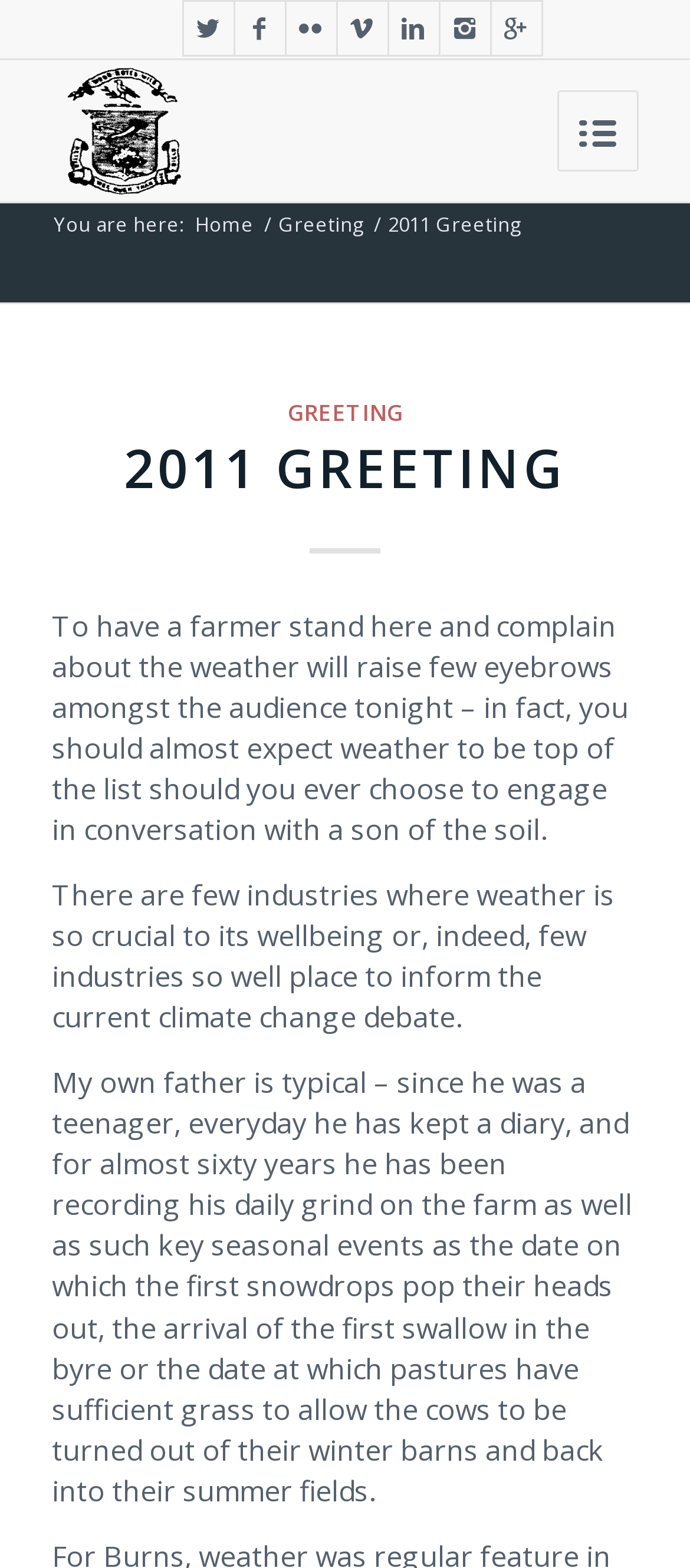Identify the bounding box coordinates of the region that should be clicked to execute the following instruction: "View the GREETING page".

[0.417, 0.254, 0.583, 0.273]